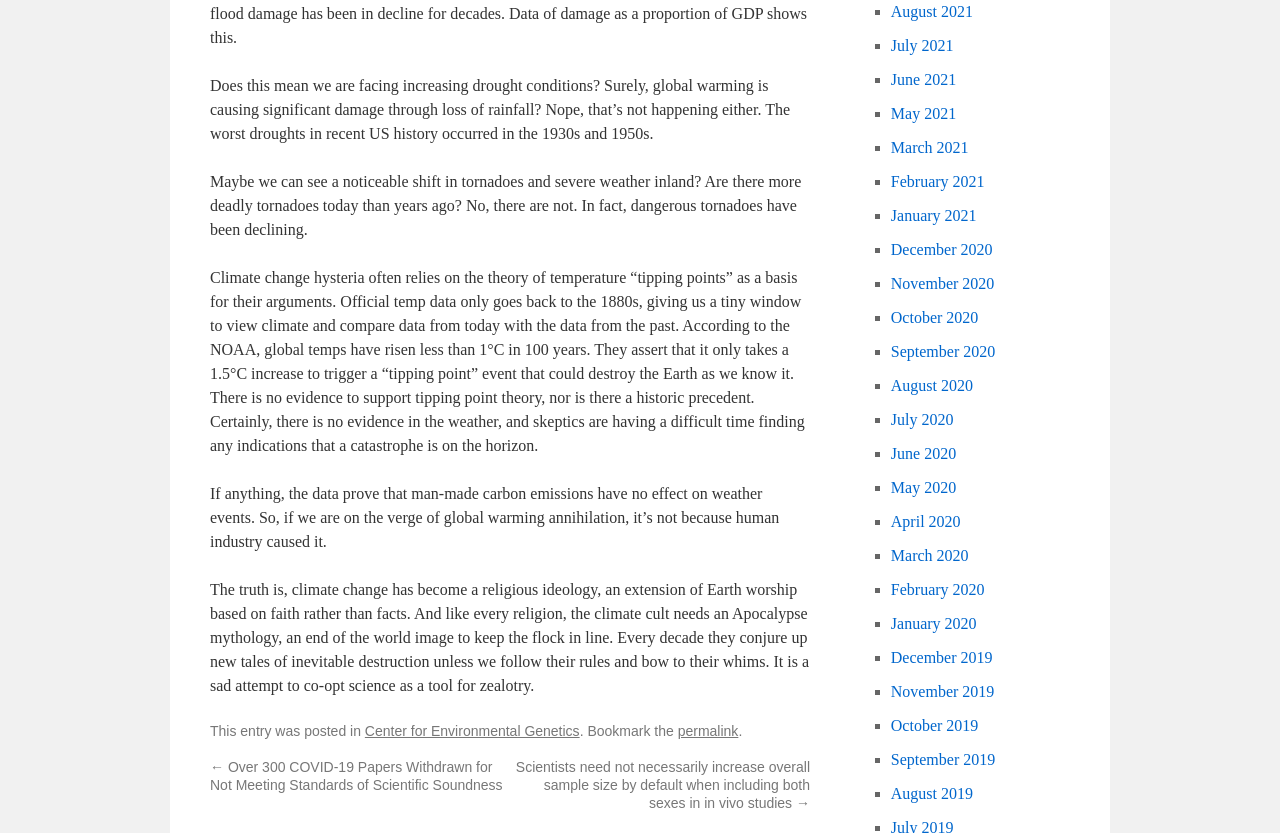Find the bounding box coordinates of the element you need to click on to perform this action: 'Bookmark the current post'. The coordinates should be represented by four float values between 0 and 1, in the format [left, top, right, bottom].

[0.529, 0.868, 0.577, 0.887]